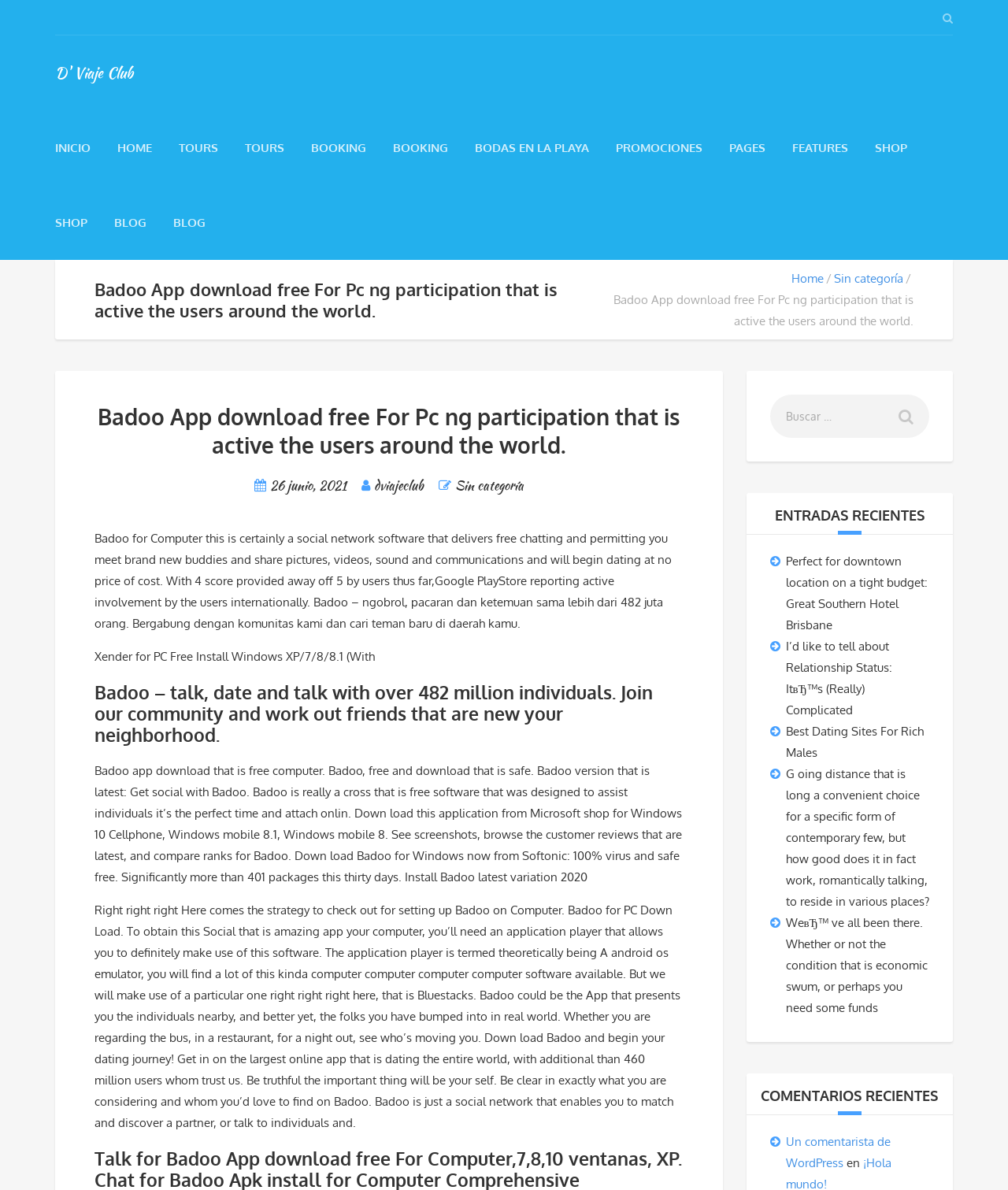What is the target audience of this website?
Please provide a single word or phrase as your answer based on the image.

Travelers